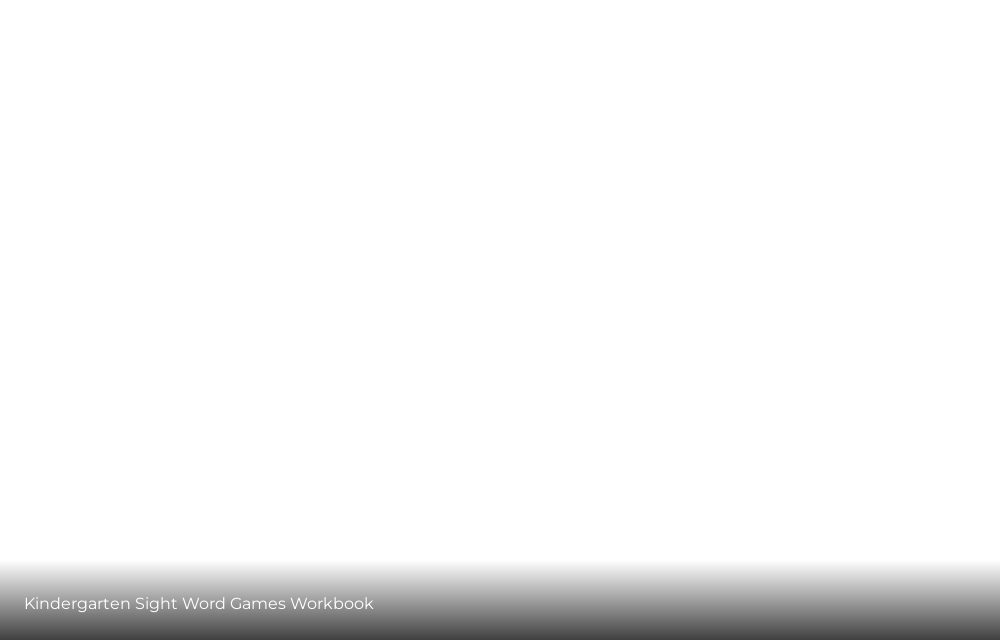Please give a succinct answer using a single word or phrase:
What skill does the workbook aim to enhance?

word recognition